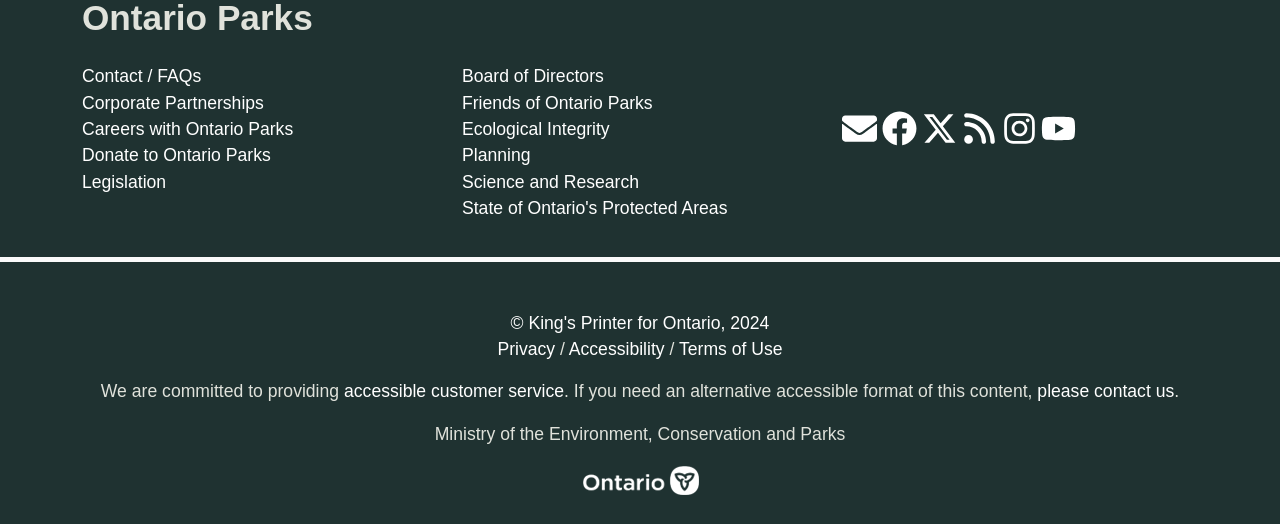Examine the screenshot and answer the question in as much detail as possible: What is the name of the ministry mentioned?

I found the name of the ministry by looking at the static text at the bottom of the page, which says 'Ministry of the Environment, Conservation and Parks'.